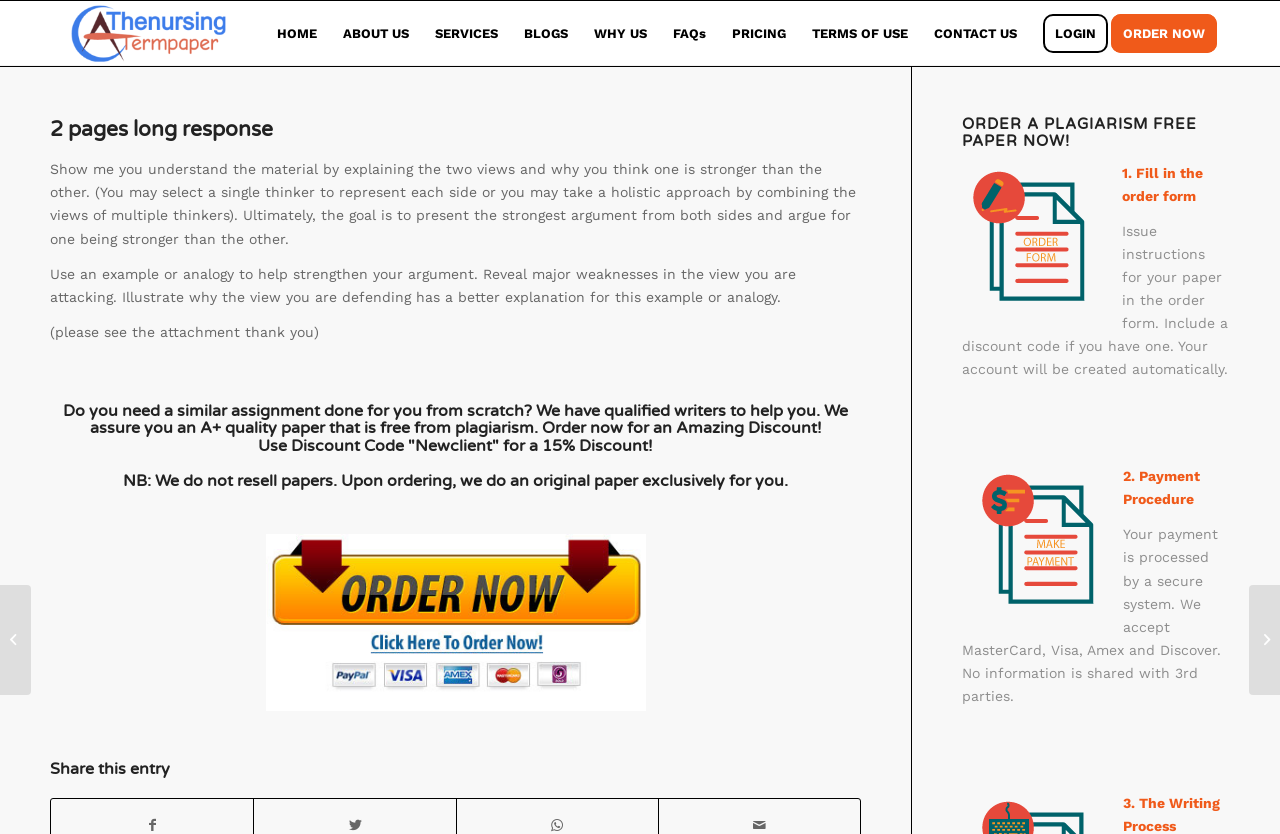Please respond to the question using a single word or phrase:
What is the main topic of the webpage?

Nursing TermPaper